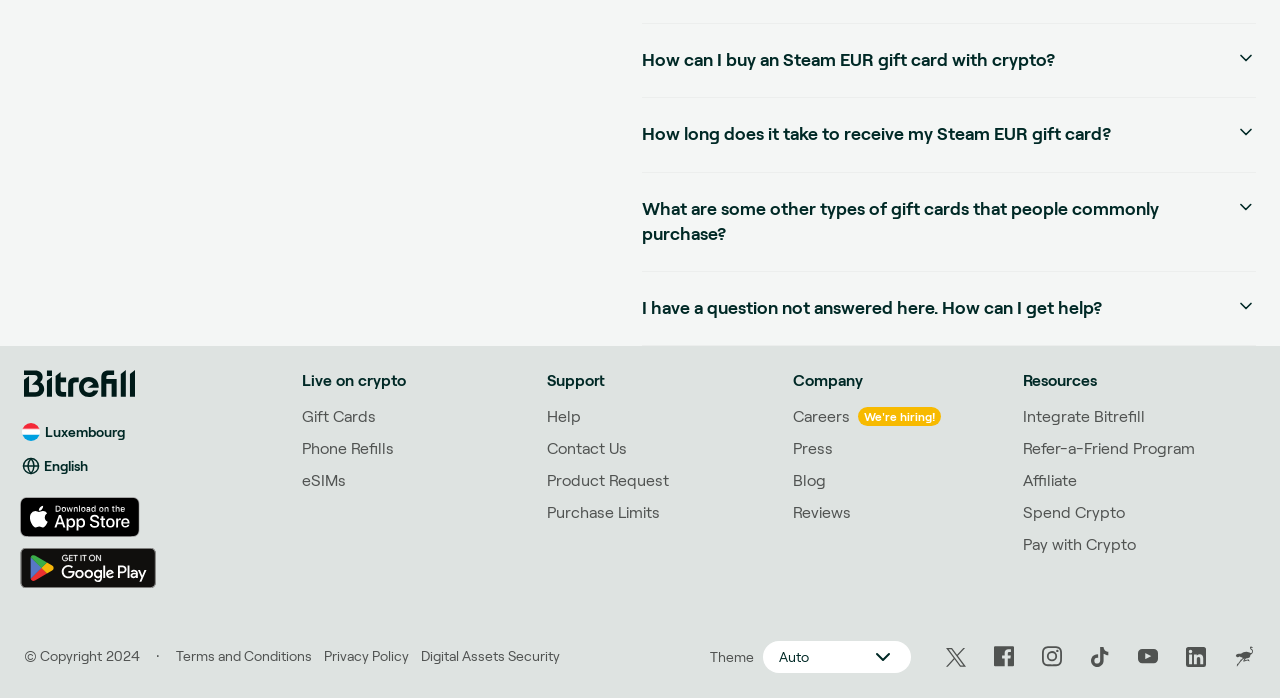Highlight the bounding box coordinates of the region I should click on to meet the following instruction: "Click on the 'Help' link".

[0.427, 0.58, 0.454, 0.614]